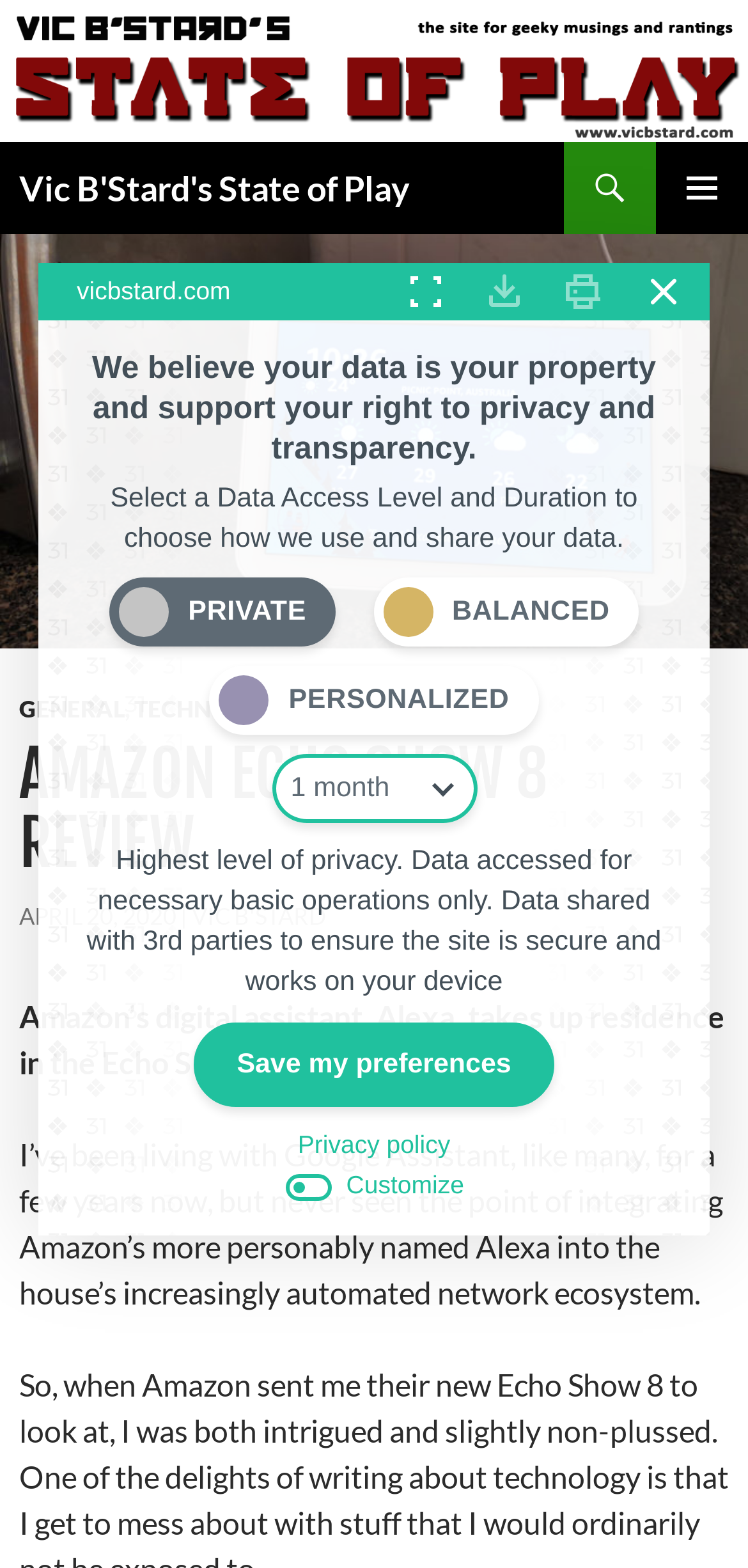Using the element description: "Save my preferences", determine the bounding box coordinates for the specified UI element. The coordinates should be four float numbers between 0 and 1, [left, top, right, bottom].

[0.26, 0.652, 0.74, 0.706]